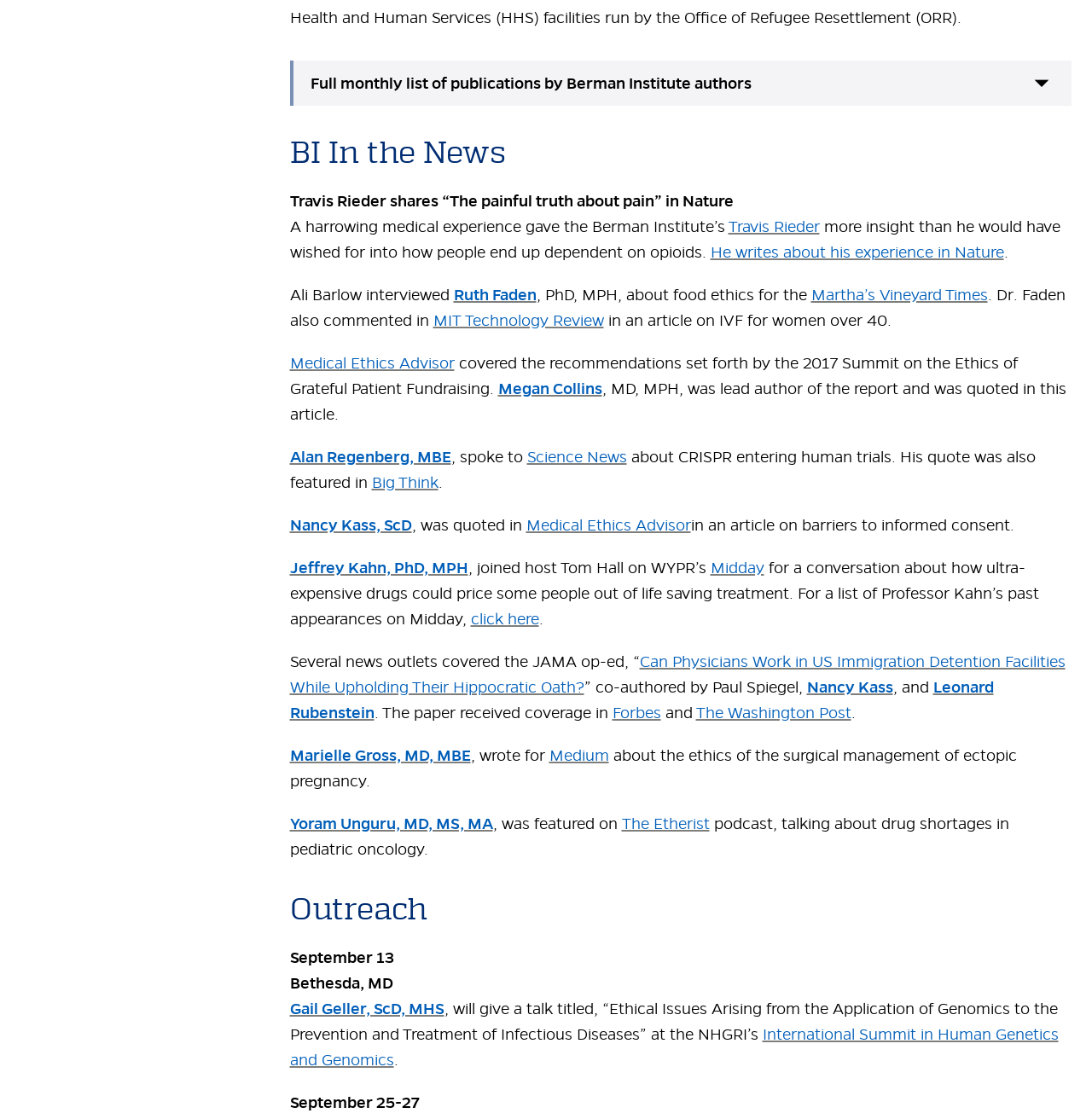What is the topic of the talk by Gail Geller? Using the information from the screenshot, answer with a single word or phrase.

Ethical Issues Arising from the Application of Genomics